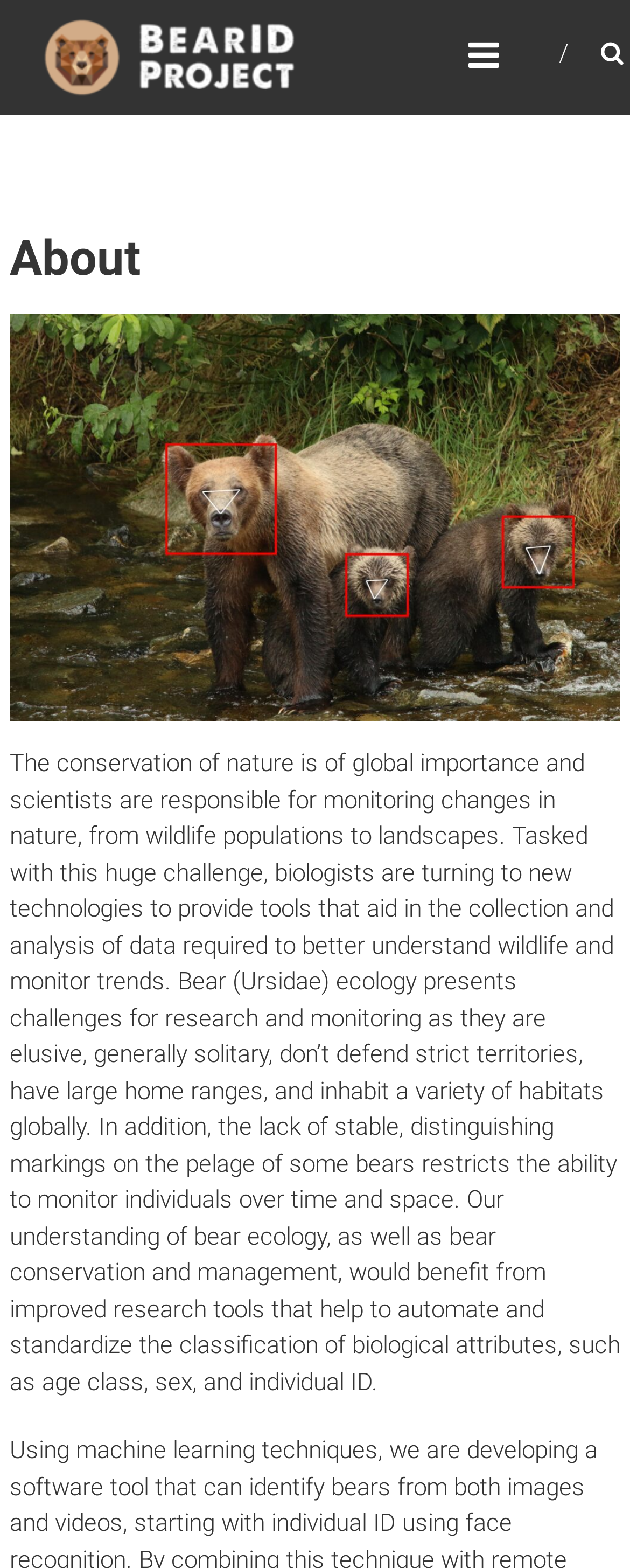Identify the bounding box for the described UI element. Provide the coordinates in (top-left x, top-left y, bottom-right x, bottom-right y) format with values ranging from 0 to 1: alt="BearID Project"

[0.013, 0.026, 0.526, 0.045]